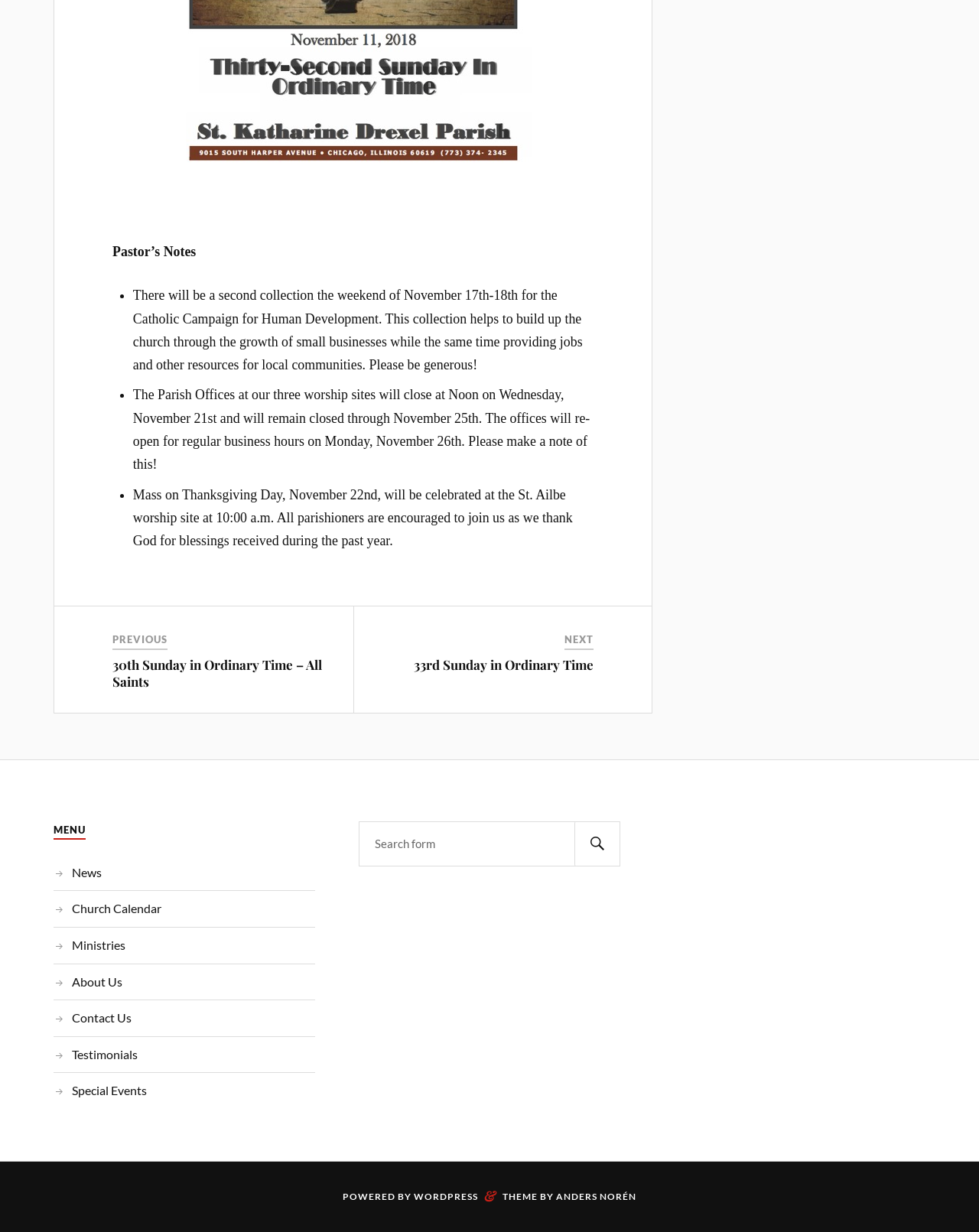Please identify the bounding box coordinates of the area that needs to be clicked to follow this instruction: "View the 'Church Calendar'".

[0.073, 0.731, 0.165, 0.743]